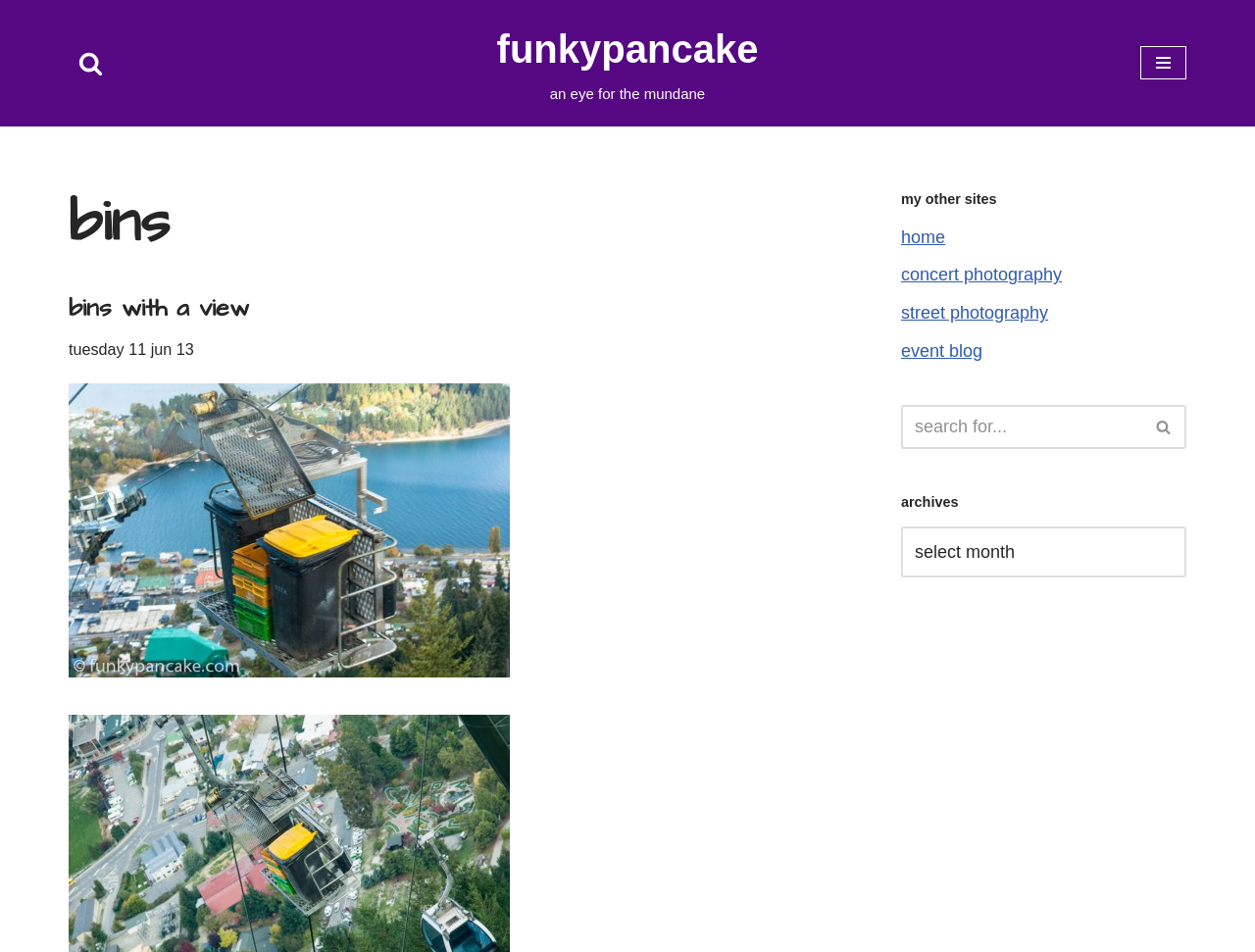Determine the coordinates of the bounding box that should be clicked to complete the instruction: "Learn about the company". The coordinates should be represented by four float numbers between 0 and 1: [left, top, right, bottom].

None